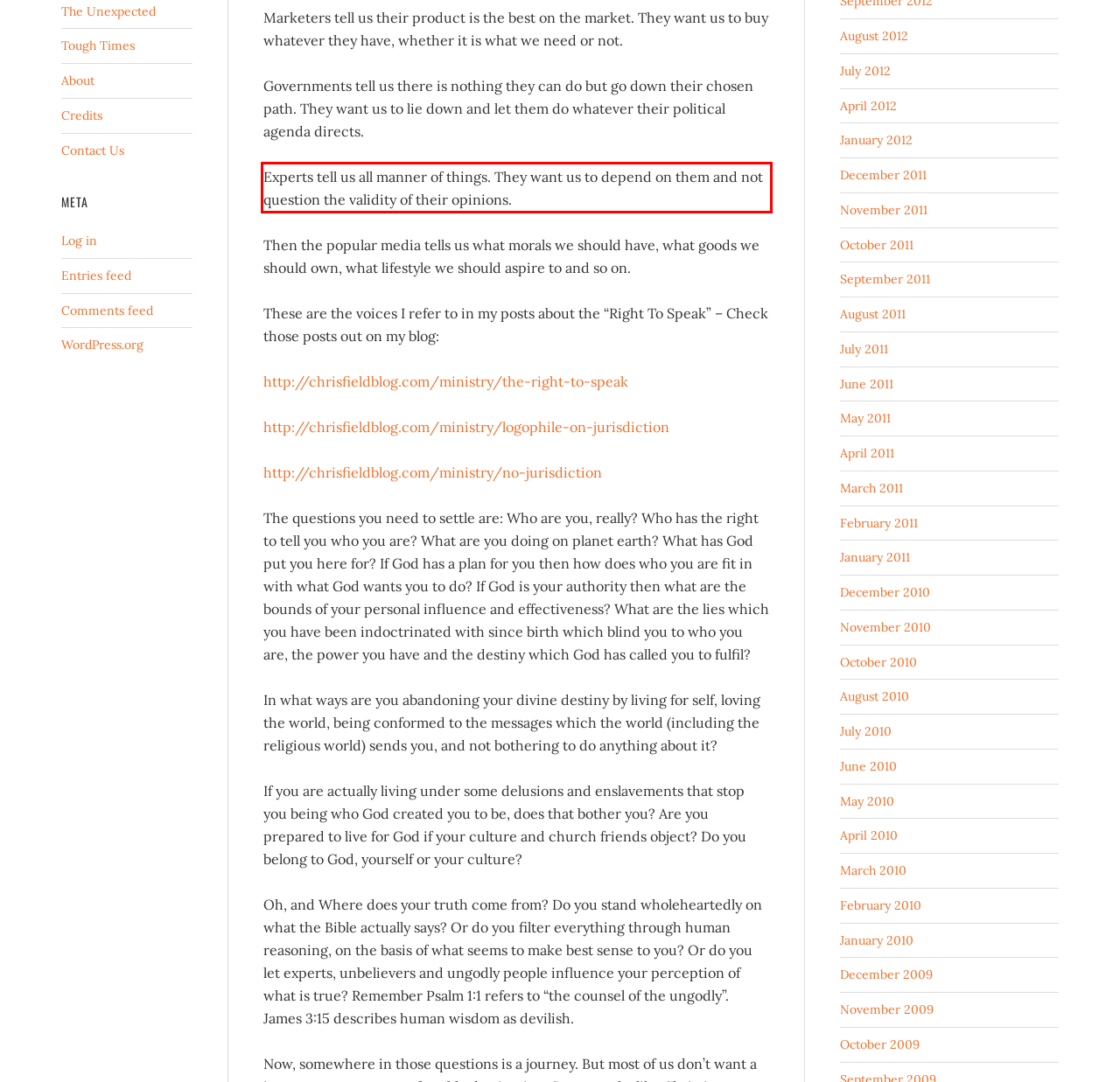Locate the red bounding box in the provided webpage screenshot and use OCR to determine the text content inside it.

Experts tell us all manner of things. They want us to depend on them and not question the validity of their opinions.